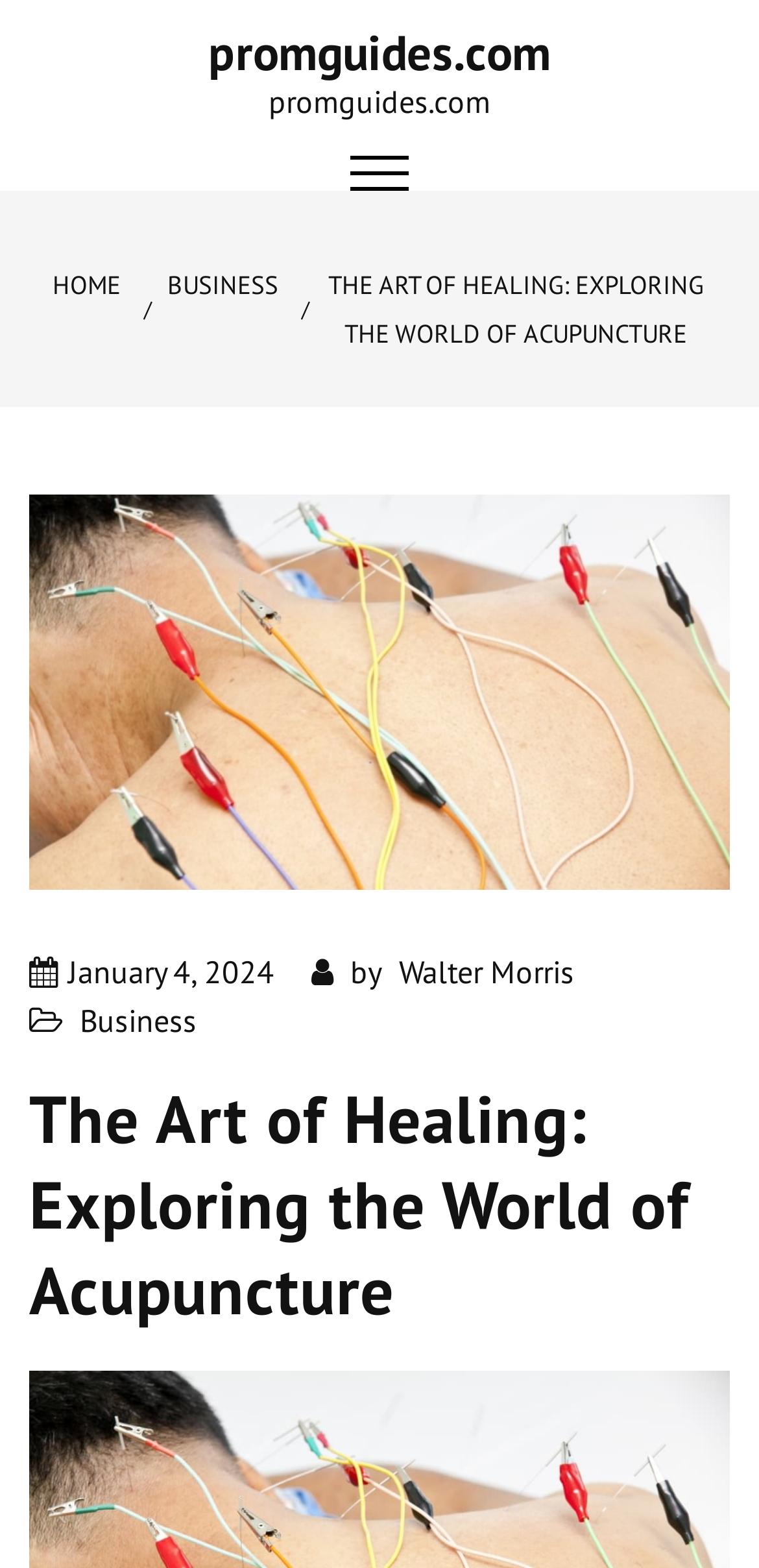Specify the bounding box coordinates of the area that needs to be clicked to achieve the following instruction: "read the article".

[0.038, 0.685, 0.962, 0.849]